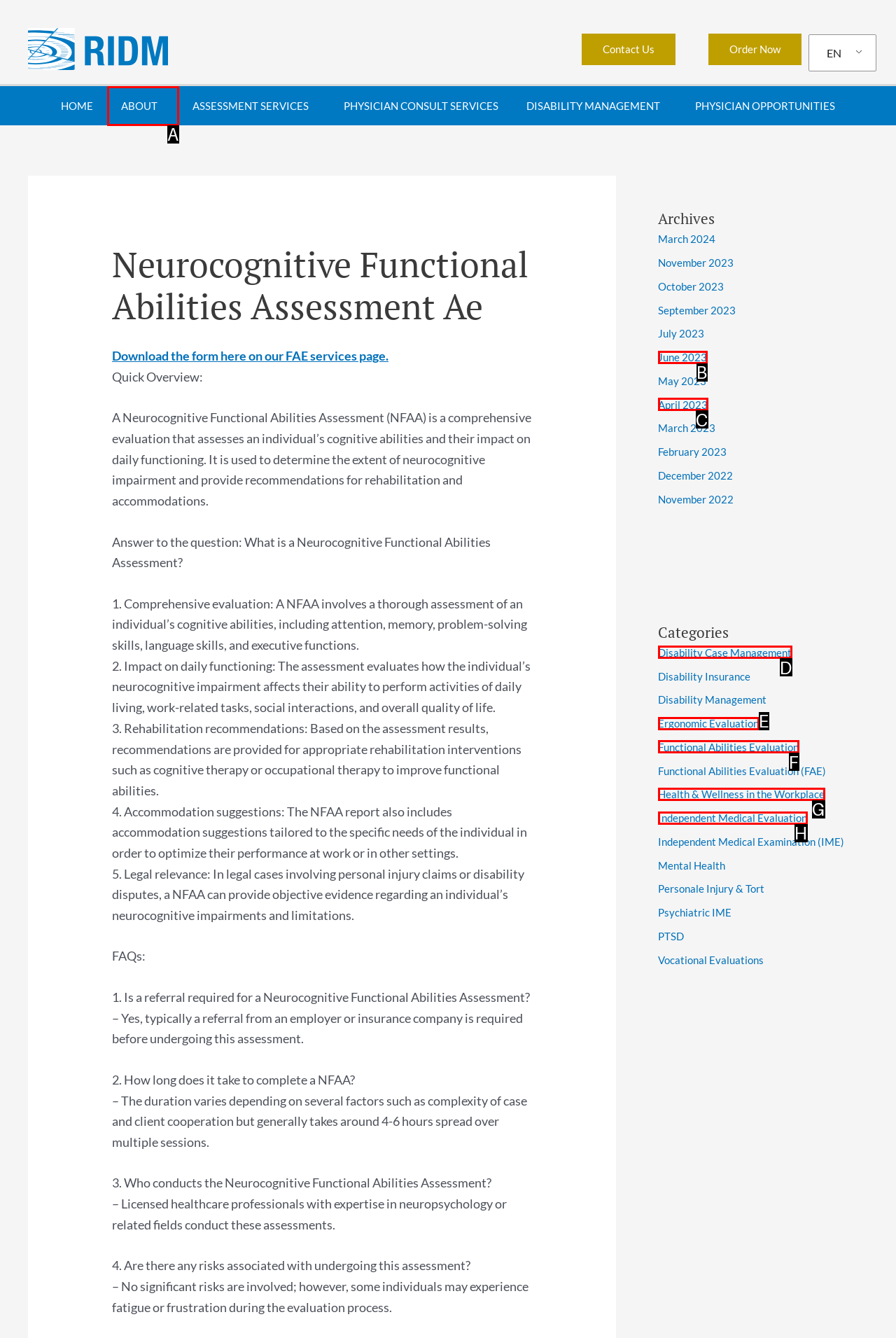Which HTML element matches the description: Disability Case Management?
Reply with the letter of the correct choice.

D